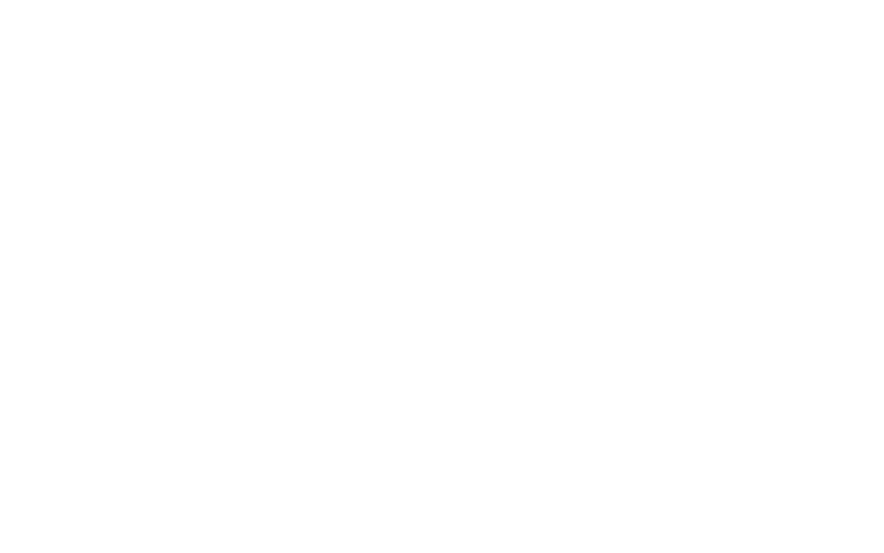What time of day is depicted in the image?
Based on the visual information, provide a detailed and comprehensive answer.

The caption describes the image as capturing the exterior view of the yacht during an evening setting, which suggests that the time of day depicted in the image is evening.